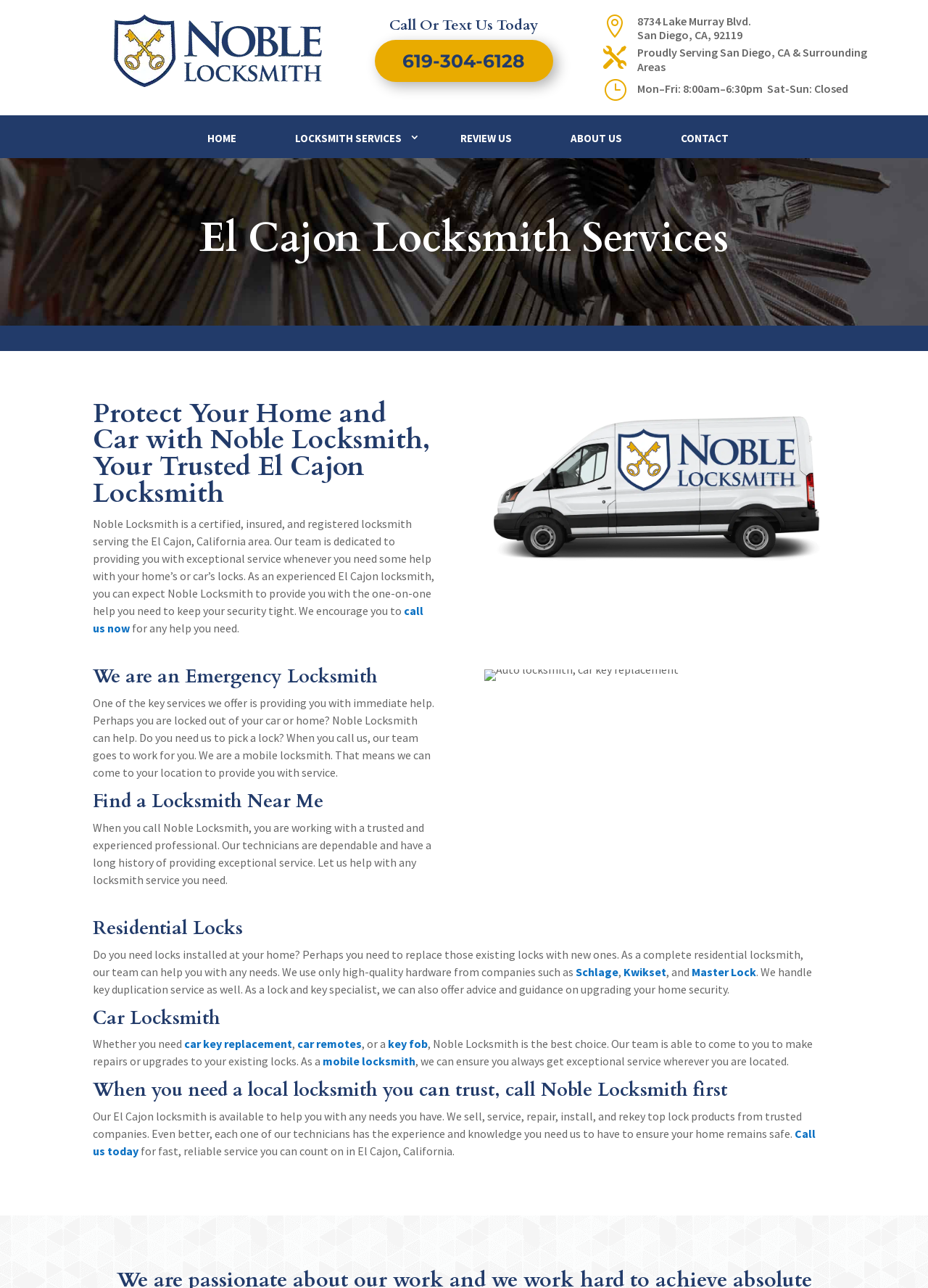Highlight the bounding box coordinates of the region I should click on to meet the following instruction: "Call the locksmith".

[0.404, 0.031, 0.596, 0.063]